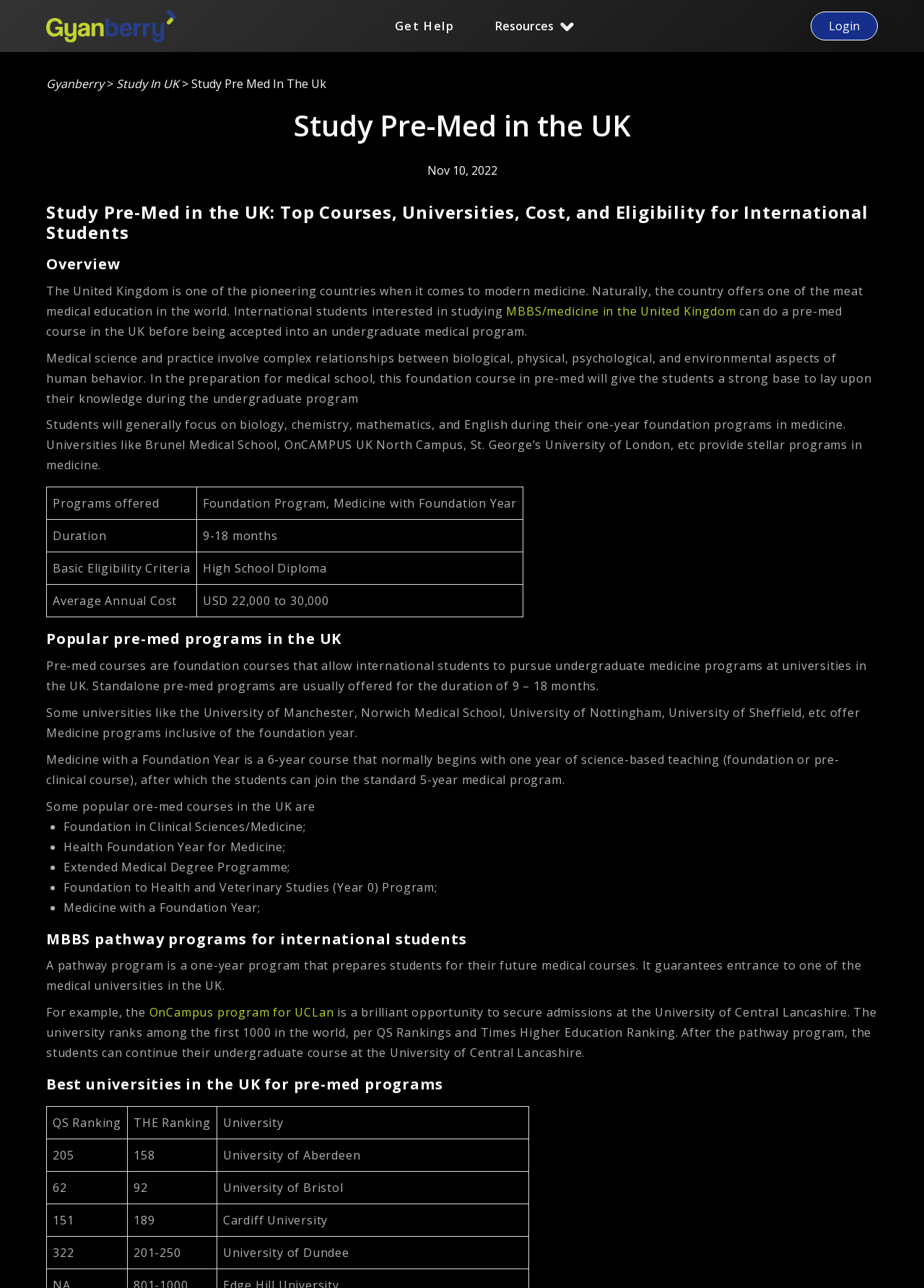Using floating point numbers between 0 and 1, provide the bounding box coordinates in the format (top-left x, top-left y, bottom-right x, bottom-right y). Locate the UI element described here: MBBS/medicine in the United Kingdom

[0.548, 0.235, 0.796, 0.248]